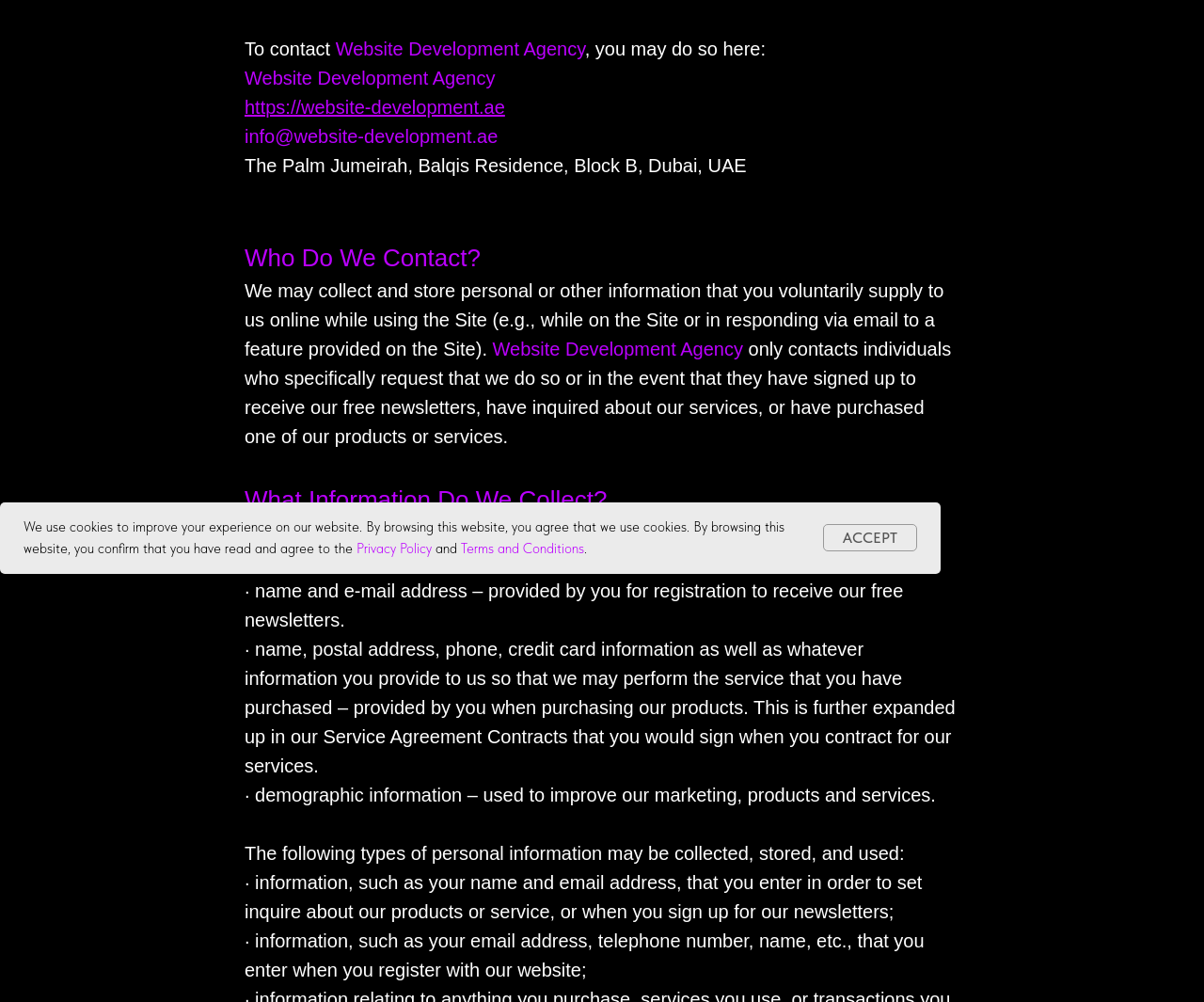Given the description of a UI element: "Terms and Conditions", identify the bounding box coordinates of the matching element in the webpage screenshot.

[0.383, 0.539, 0.485, 0.556]